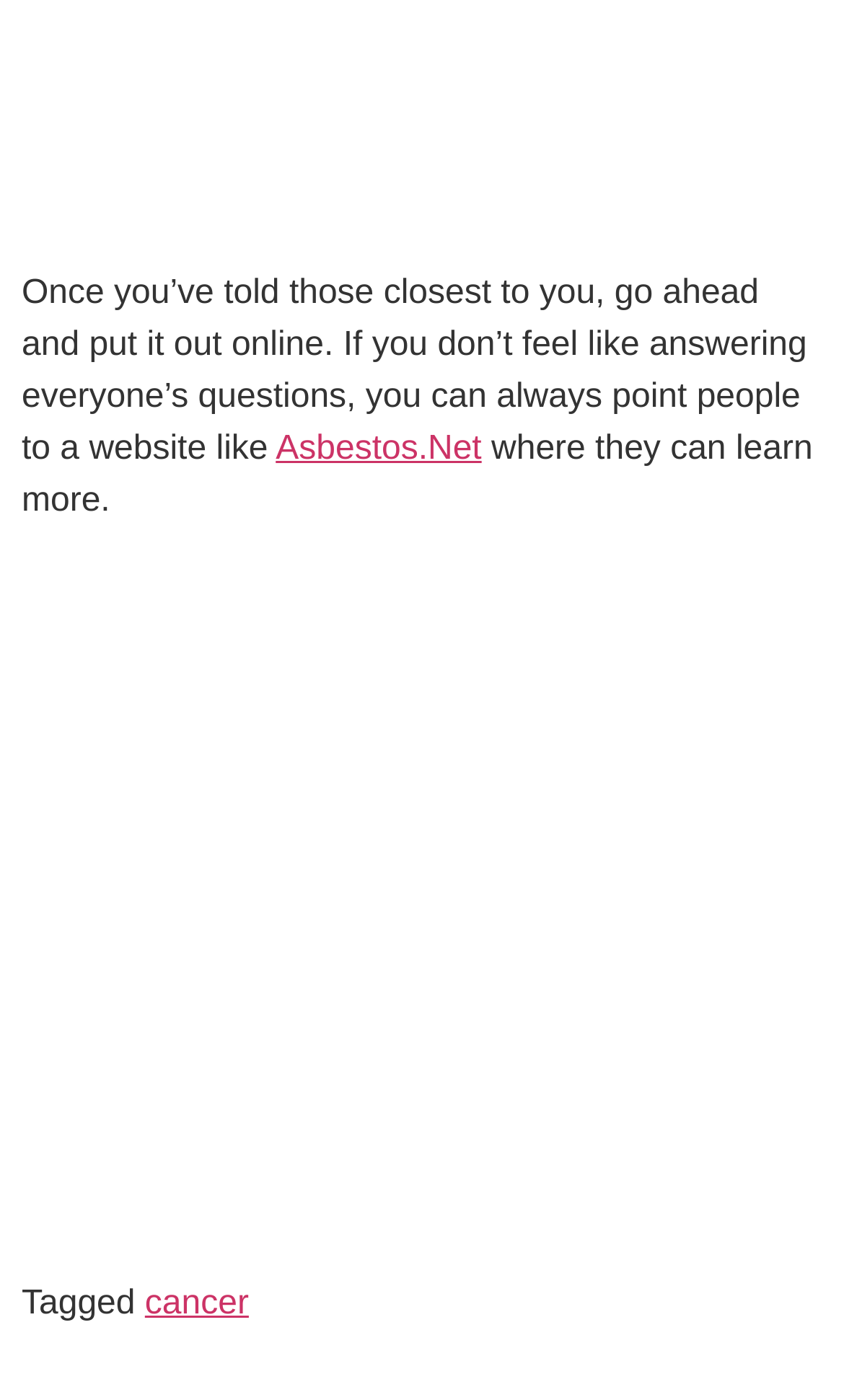Utilize the details in the image to give a detailed response to the question: What website is recommended for learning more?

The webpage suggests pointing people to Asbestos.Net where they can learn more about the topic, implying that Asbestos.Net is a reliable source of information.